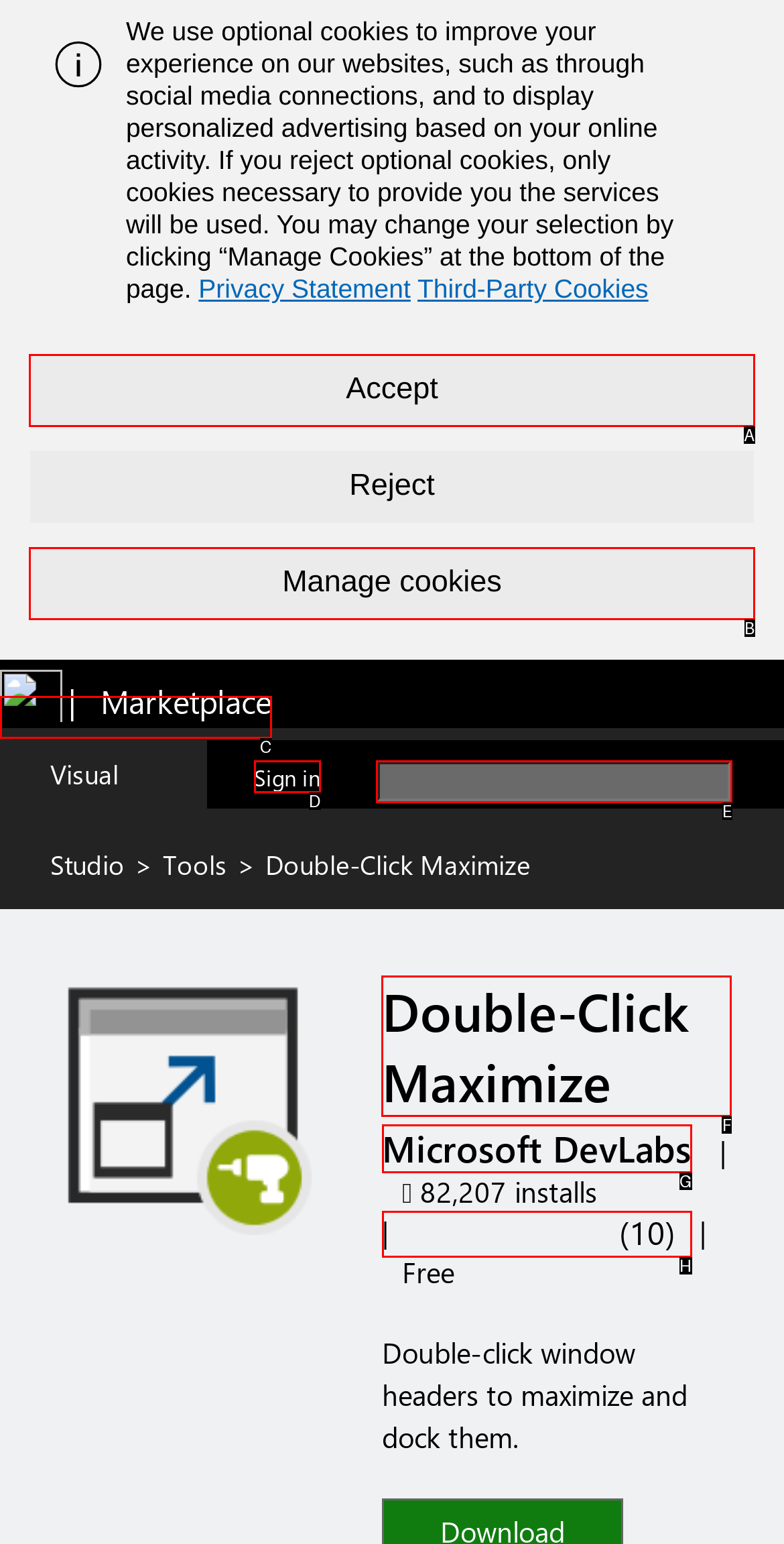To achieve the task: Get more information about Double-Click Maximize, indicate the letter of the correct choice from the provided options.

F